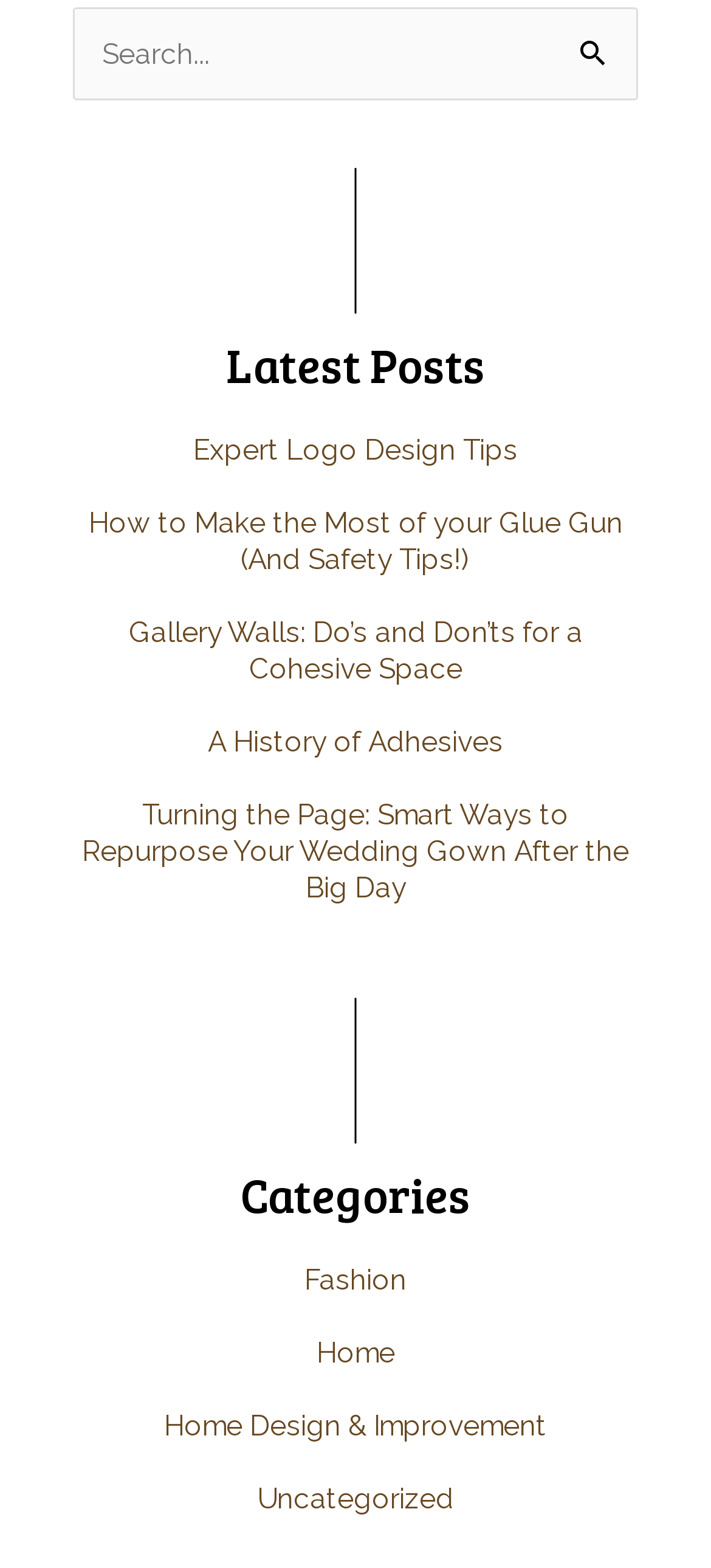Locate the bounding box coordinates for the element described below: "parent_node: Search for: value="Search"". The coordinates must be four float values between 0 and 1, formatted as [left, top, right, bottom].

[0.782, 0.004, 0.897, 0.068]